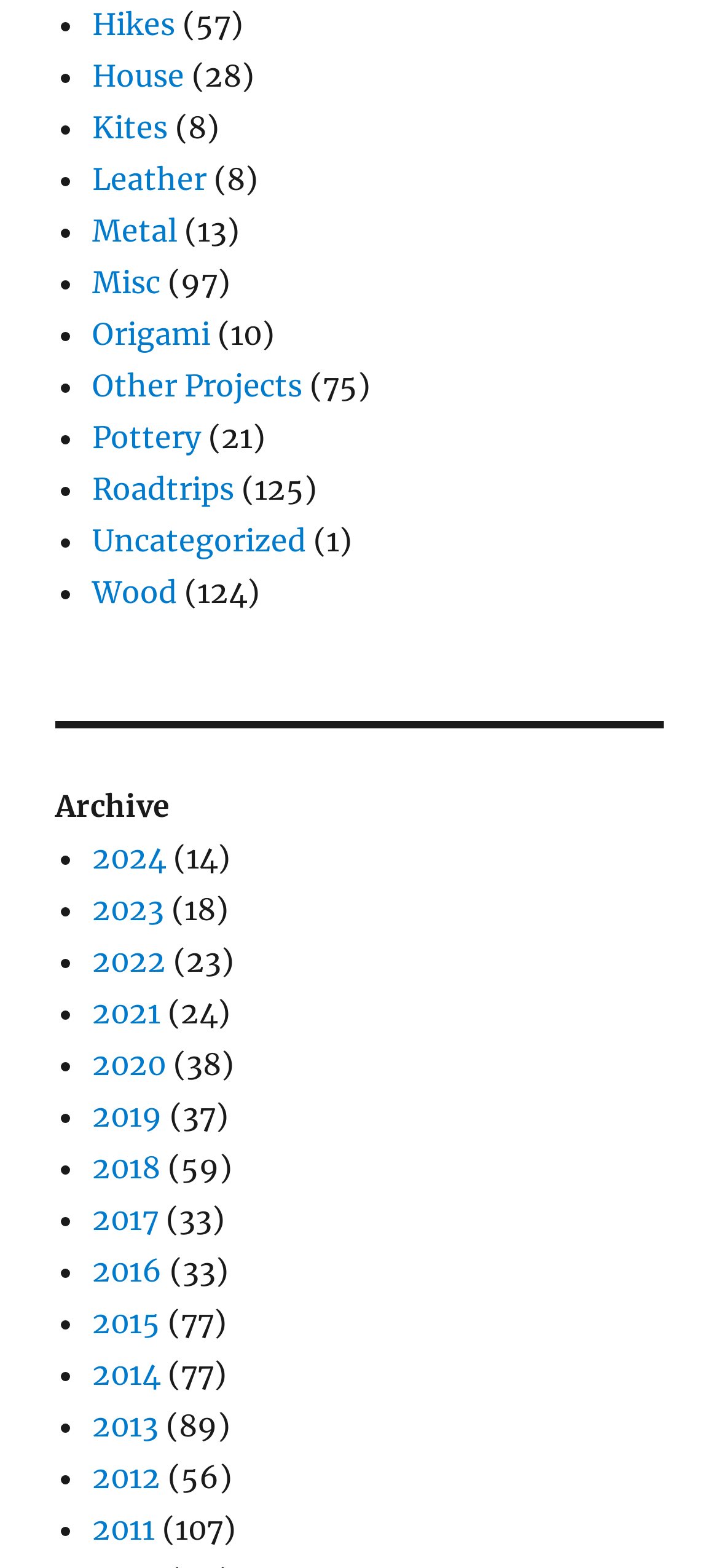Please determine the bounding box coordinates of the element's region to click for the following instruction: "Explore Wood".

[0.128, 0.365, 0.246, 0.389]